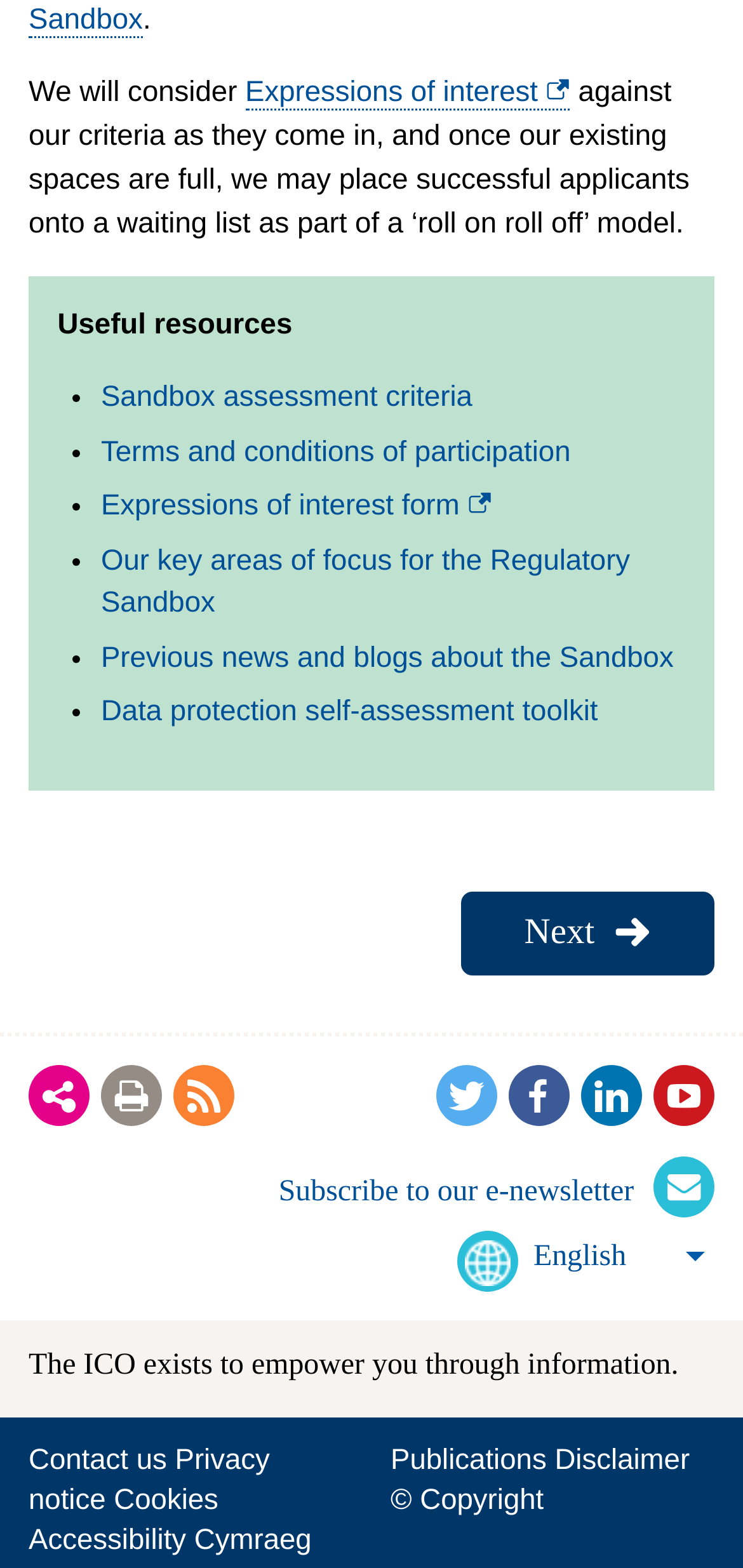What is the purpose of the Regulatory Sandbox?
Using the visual information, answer the question in a single word or phrase.

Testing innovative products